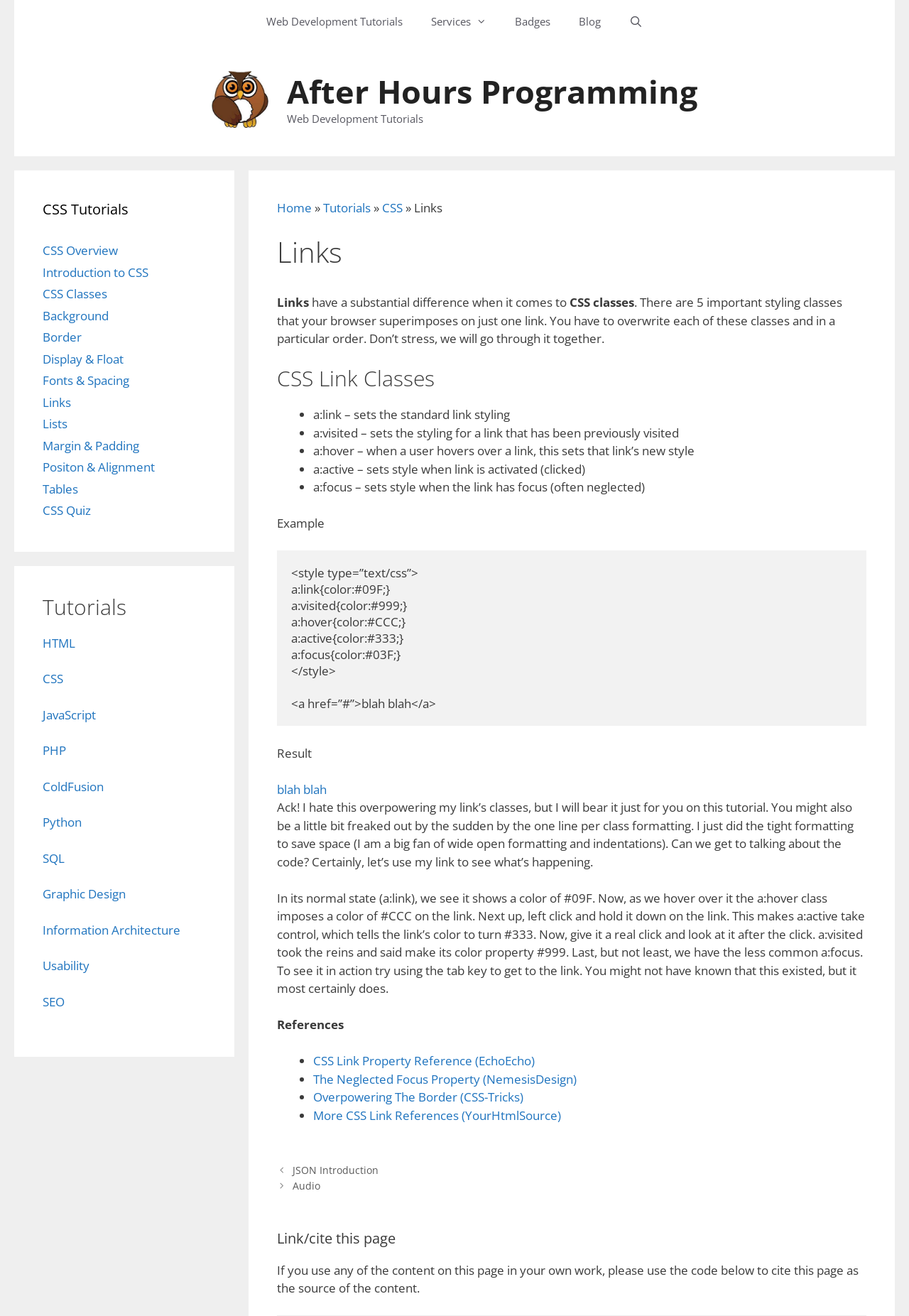What are the five important styling classes for links?
Utilize the image to construct a detailed and well-explained answer.

The webpage explains how to style hyperlinks and the special states like hover, active, visited, and focus that come with them. According to the webpage, there are five important styling classes that your browser superimposes on just one link, which are a:link, a:visited, a:hover, a:active, and a:focus.